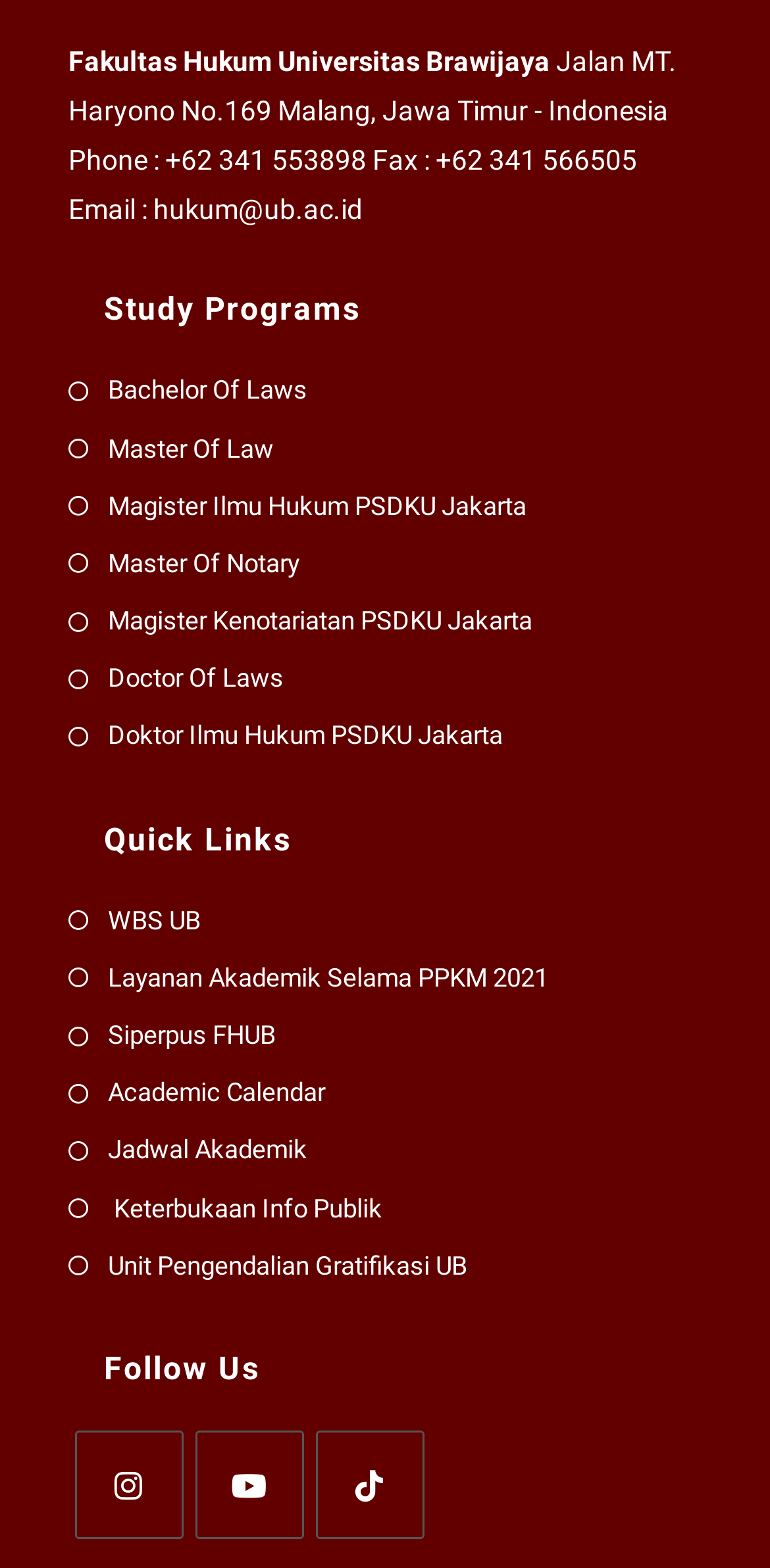What is the name of the university?
Look at the image and respond with a one-word or short phrase answer.

Universitas Brawijaya